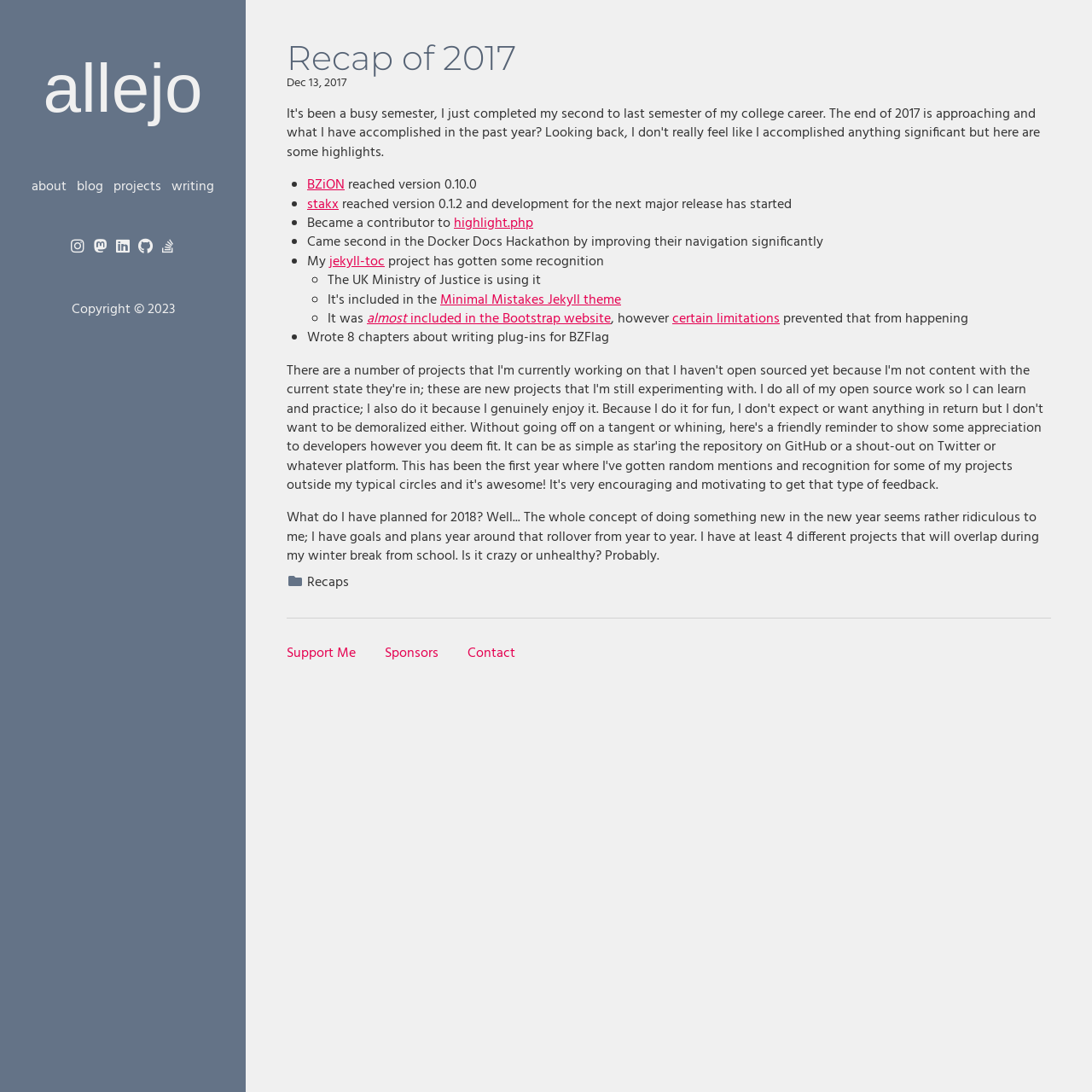What is the purpose of the links at the top of the page?
Answer the question with a single word or phrase derived from the image.

To navigate to other sections